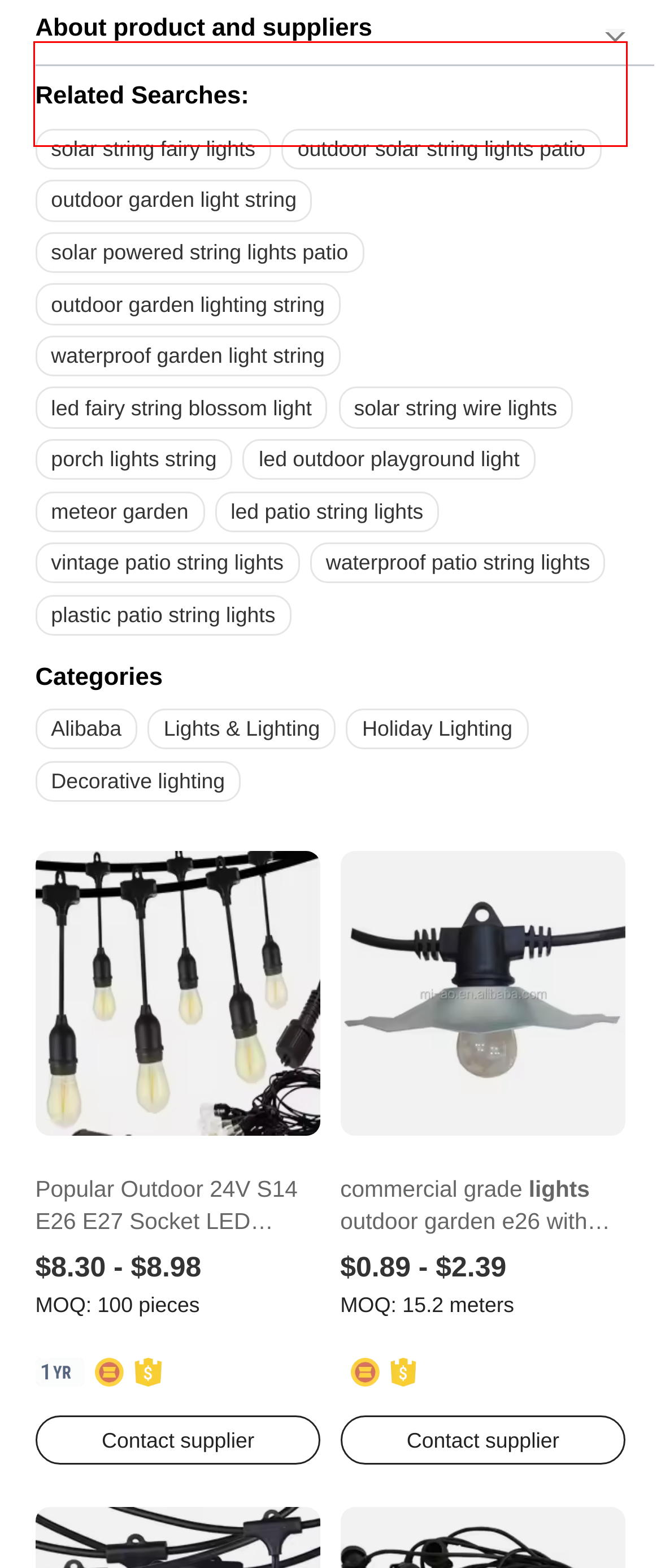Please look at the webpage screenshot and extract the text enclosed by the red bounding box.

Decorative lighting is a great way to get into the festive spirit, but it doesn't have to be limited to any particular season. Why not browse the range of wholesale patio string lights available at Alibaba.com to transform your room into a twinkly haven? It immediately gives the room a magical feel that you can enjoy all year round.